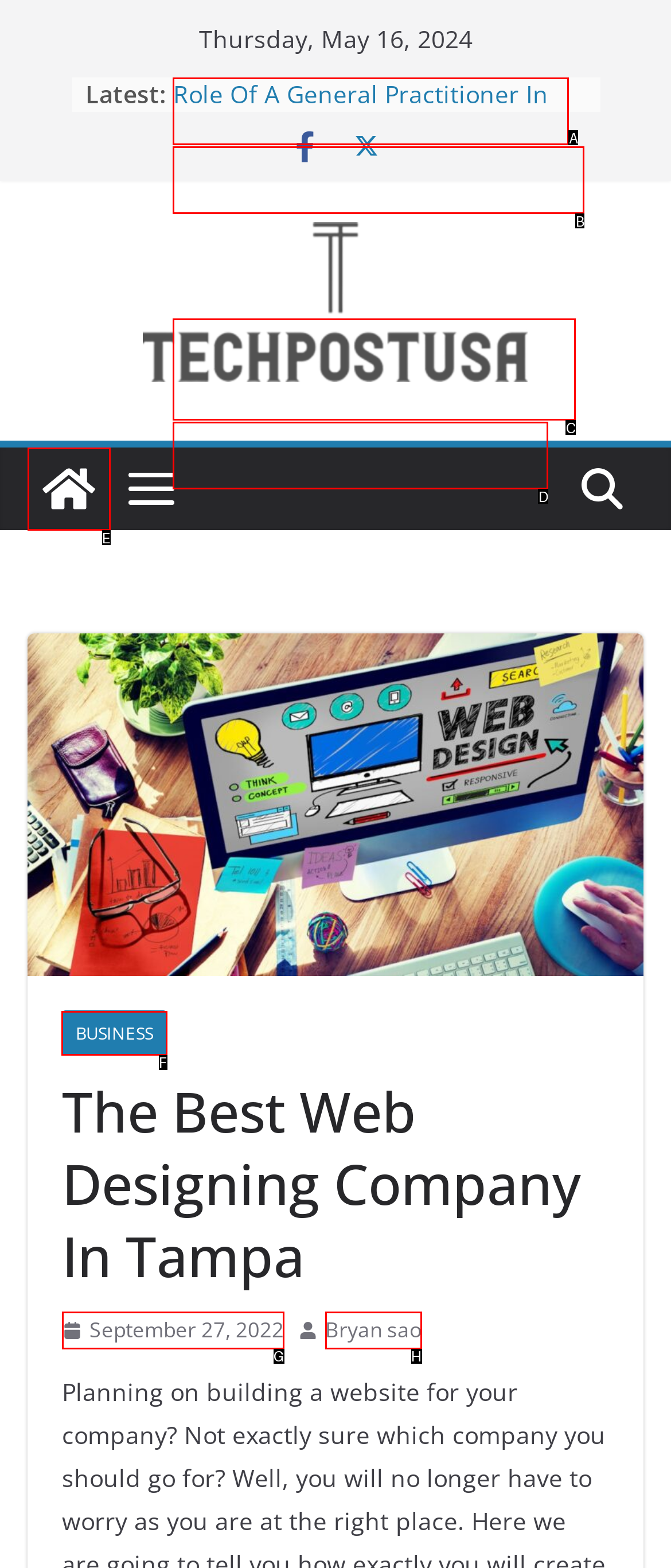Select the proper UI element to click in order to perform the following task: visit the business section. Indicate your choice with the letter of the appropriate option.

F